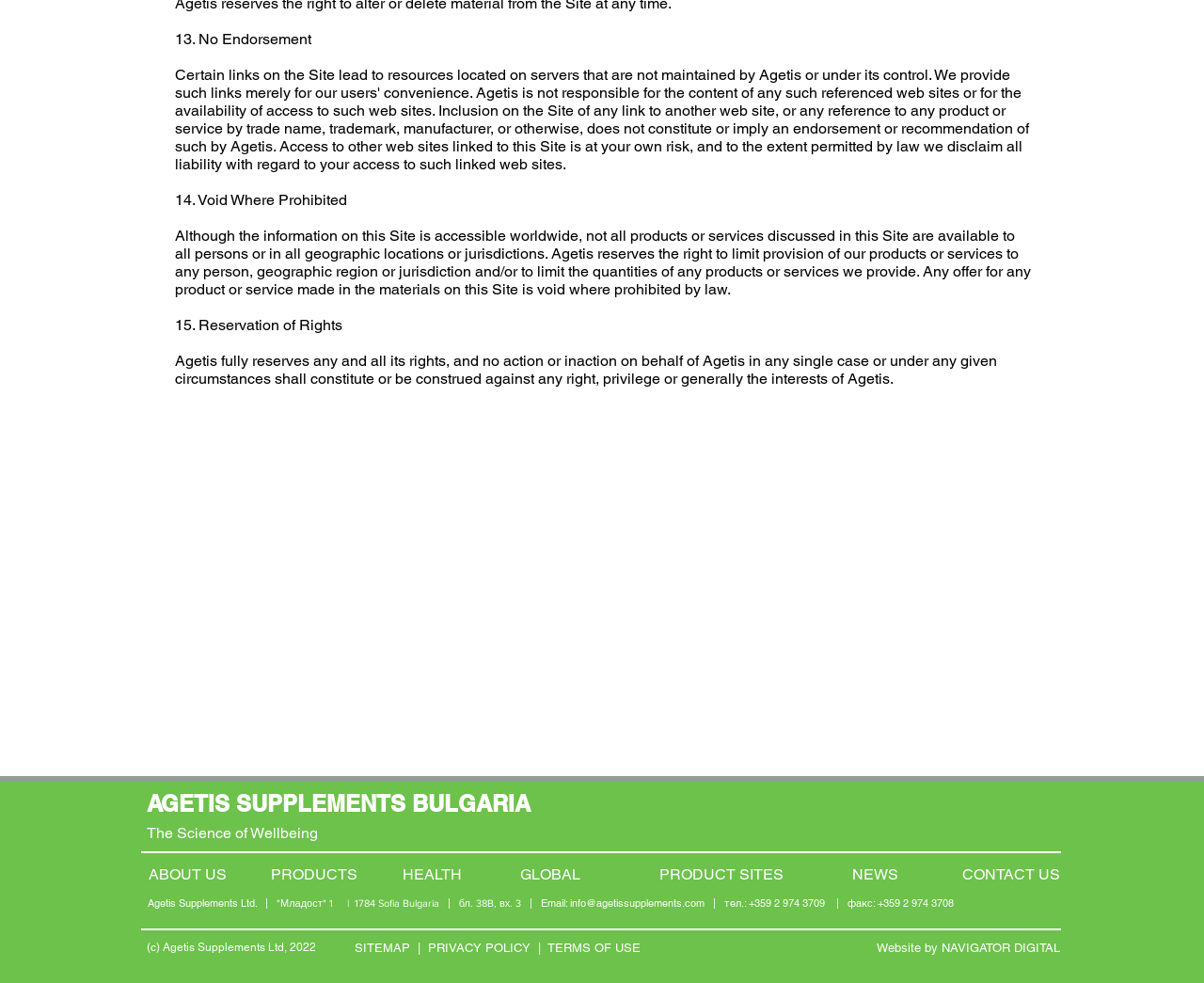Identify the bounding box coordinates of the region I need to click to complete this instruction: "Visit The Science of Wellbeing".

[0.122, 0.838, 0.264, 0.856]